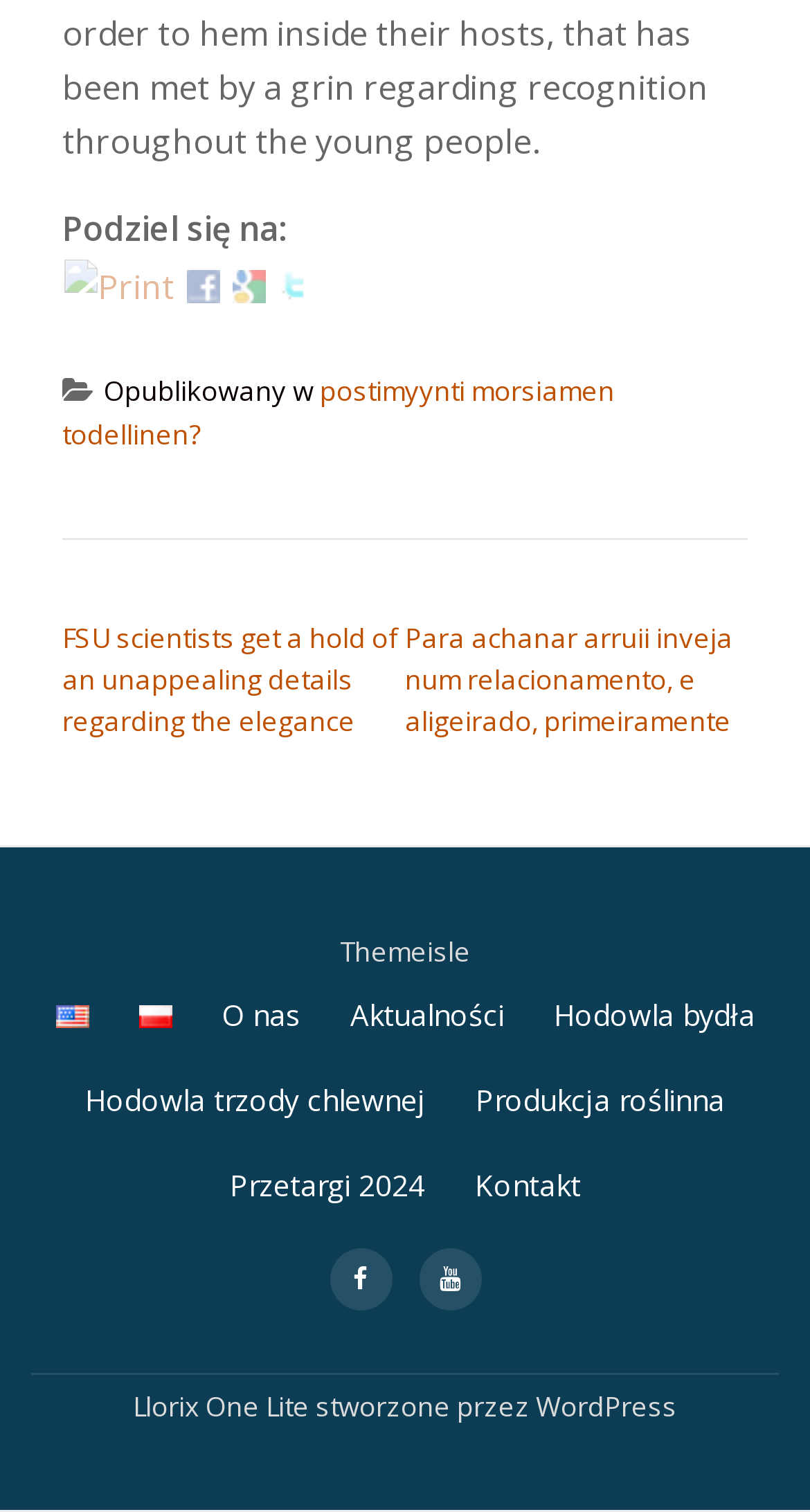What is the purpose of the 'Wpisy' navigation section?
Please answer the question with as much detail as possible using the screenshot.

The 'Wpisy' navigation section appears to be a blog post navigation menu, allowing users to browse through different articles or posts on the webpage. The section contains links to various posts, including 'FSU scientists get a hold of an unappealing details regarding the elegance' and 'Para achanar arruii inveja num relacionamento, e aligeirado, primeiramente'.